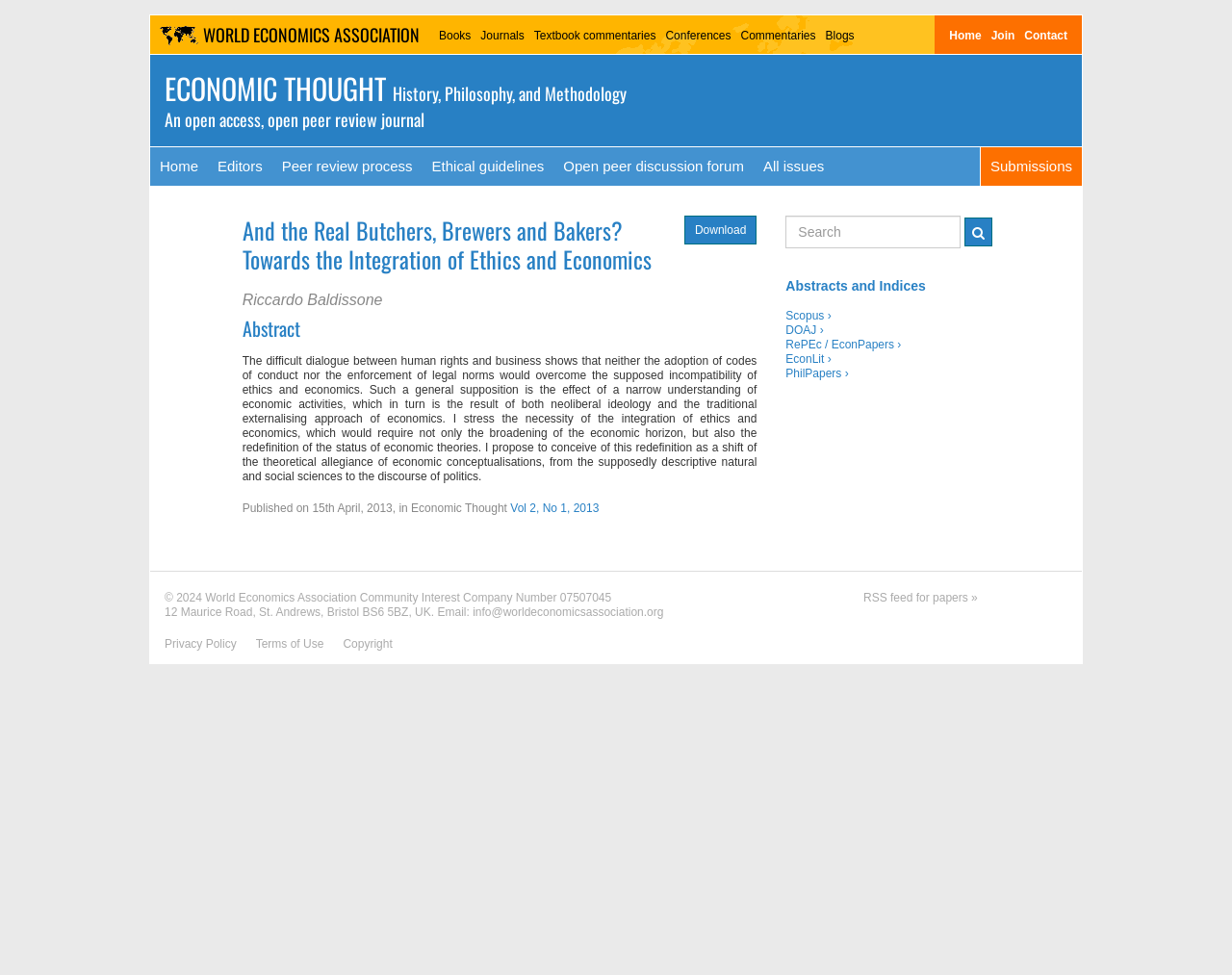Indicate the bounding box coordinates of the clickable region to achieve the following instruction: "read the article 'Flight From Perfection'."

None